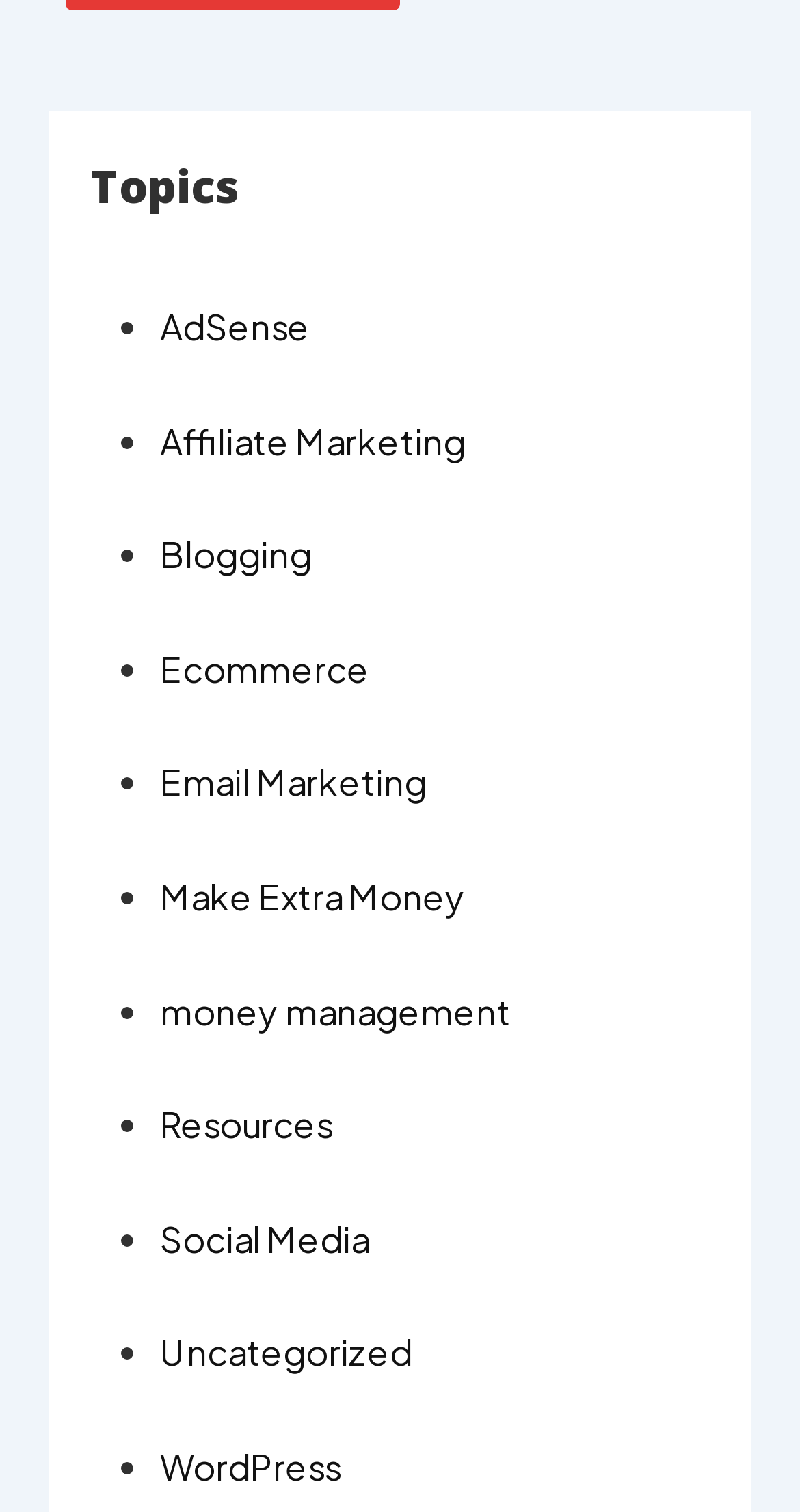Are the topics listed in alphabetical order?
Use the information from the image to give a detailed answer to the question.

The topics are listed in alphabetical order, with 'AdSense' being the first and 'WordPress' being the last. The list of topics is organized in a sequential manner, with each topic following the previous one in alphabetical order.